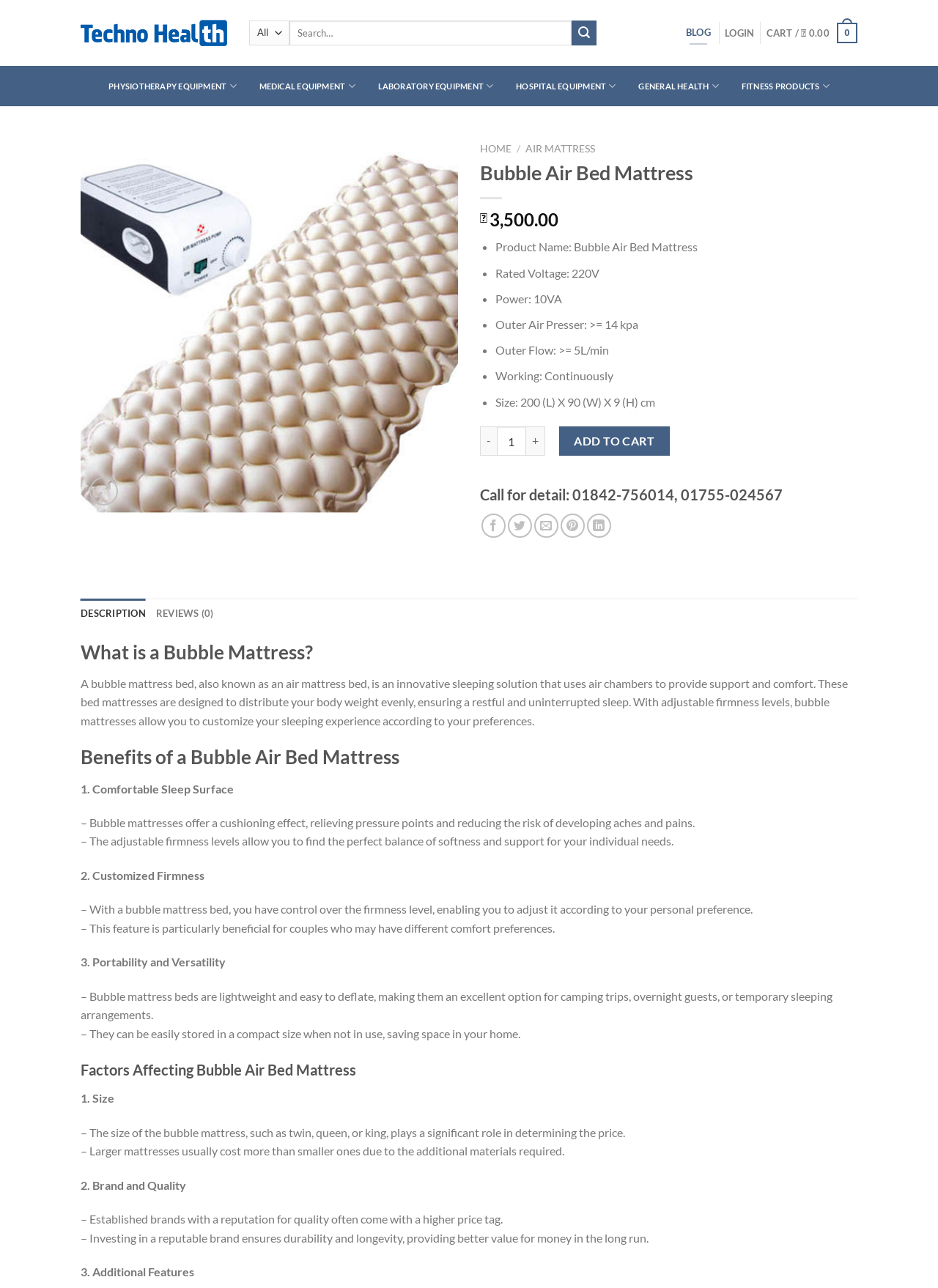Using the elements shown in the image, answer the question comprehensively: What is the purpose of the bubble mattress bed?

The purpose of the bubble mattress bed can be found in the product description section, where it is stated that 'These bed mattresses are designed to distribute your body weight evenly, ensuring a restful and uninterrupted sleep.' This implies that the purpose of the bubble mattress bed is to provide support and comfort.